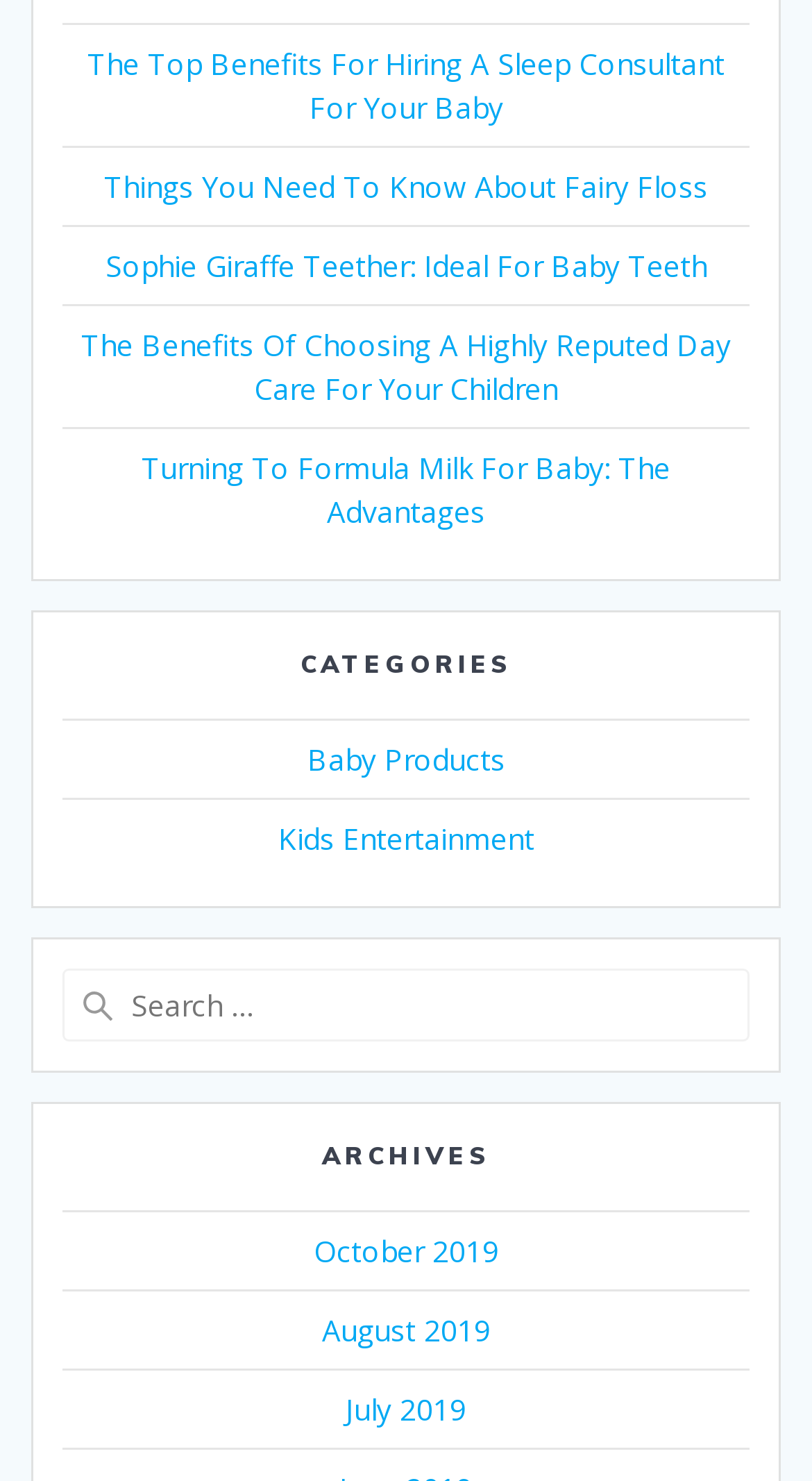Provide your answer in a single word or phrase: 
How many categories are listed on the webpage?

2